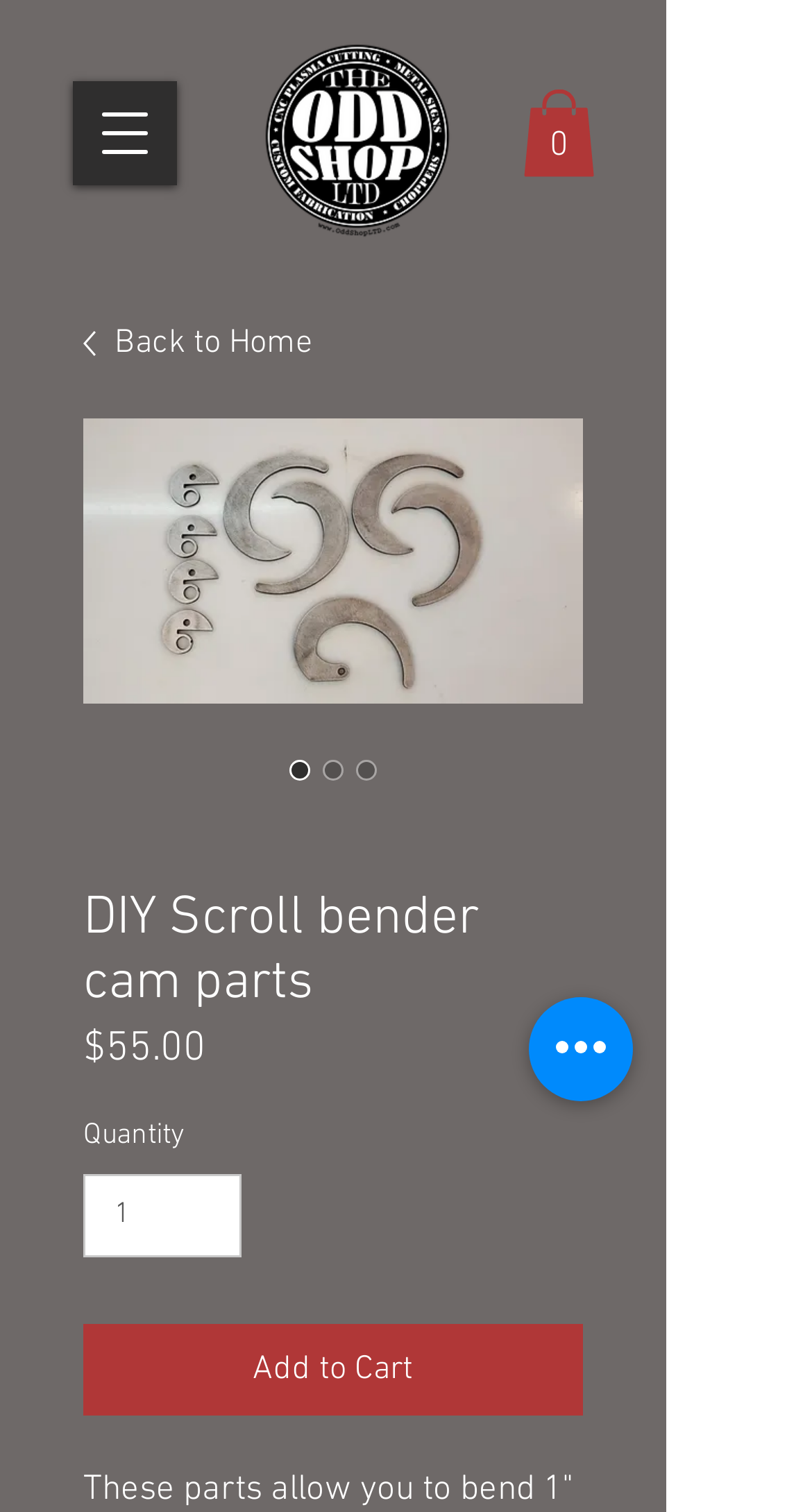Use a single word or phrase to respond to the question:
What is the purpose of the 'Add to Cart' button?

To add items to the cart